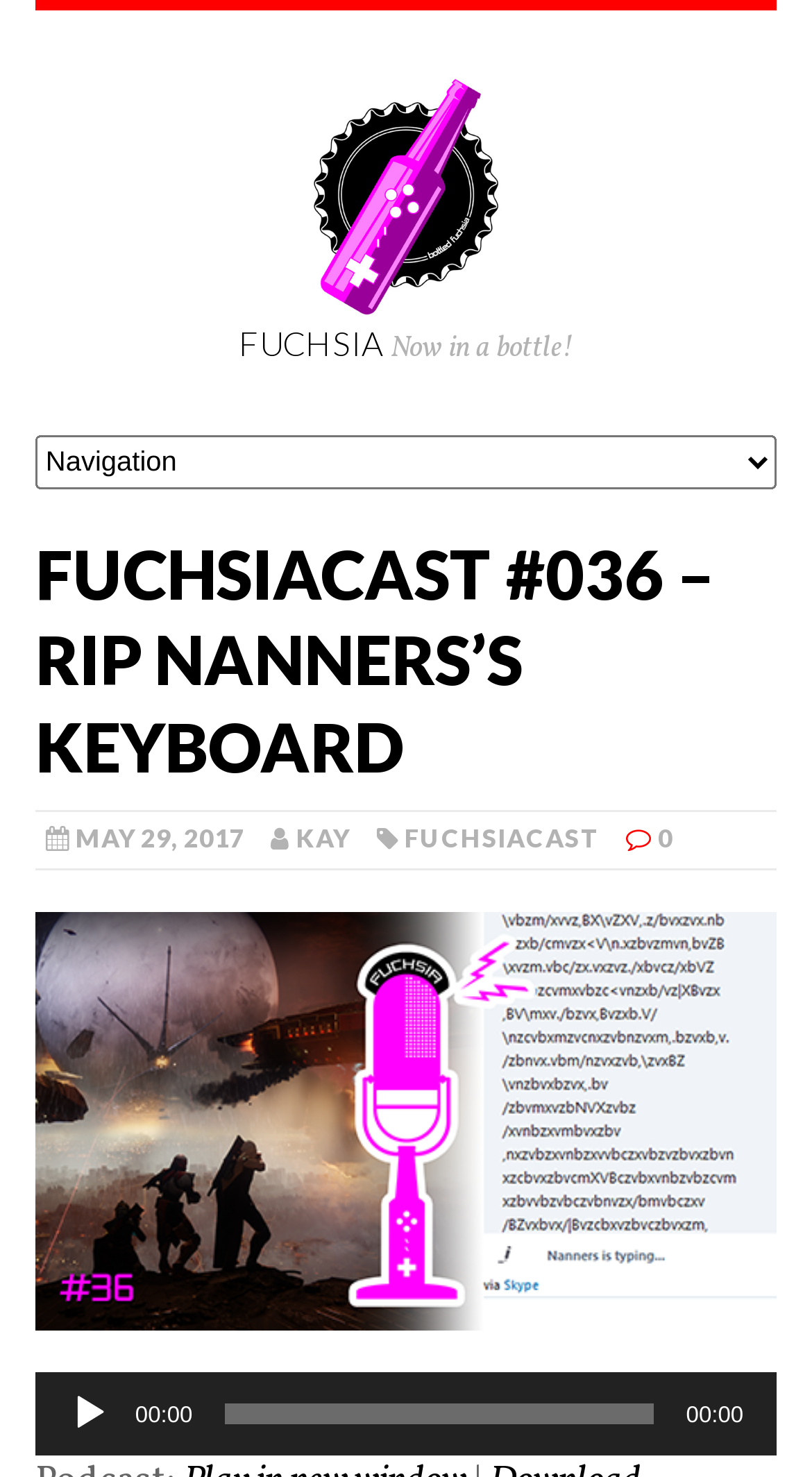Locate the bounding box of the UI element defined by this description: "kay". The coordinates should be given as four float numbers between 0 and 1, formatted as [left, top, right, bottom].

[0.365, 0.557, 0.432, 0.578]